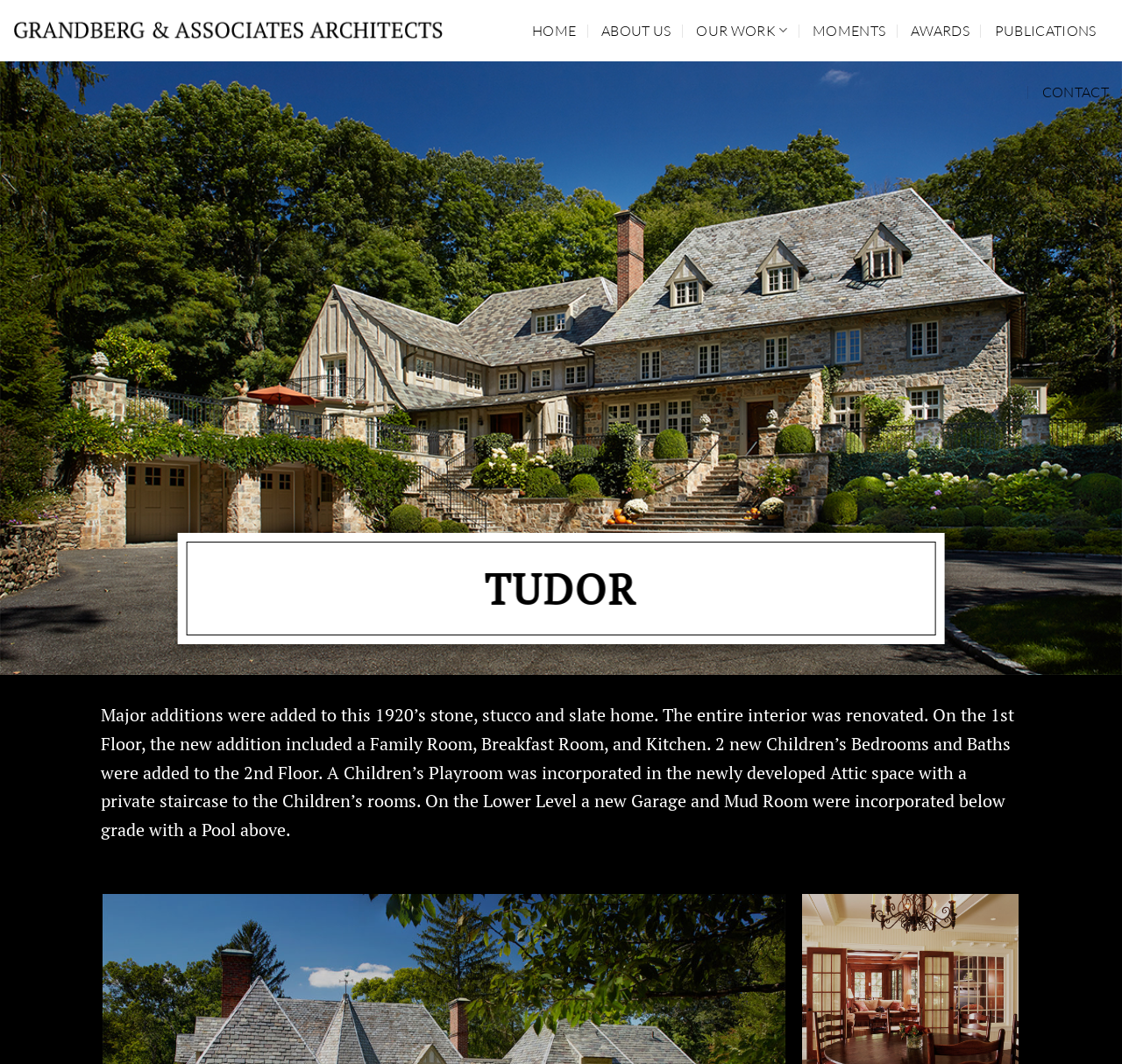Kindly provide the bounding box coordinates of the section you need to click on to fulfill the given instruction: "view about us".

[0.536, 0.0, 0.598, 0.058]